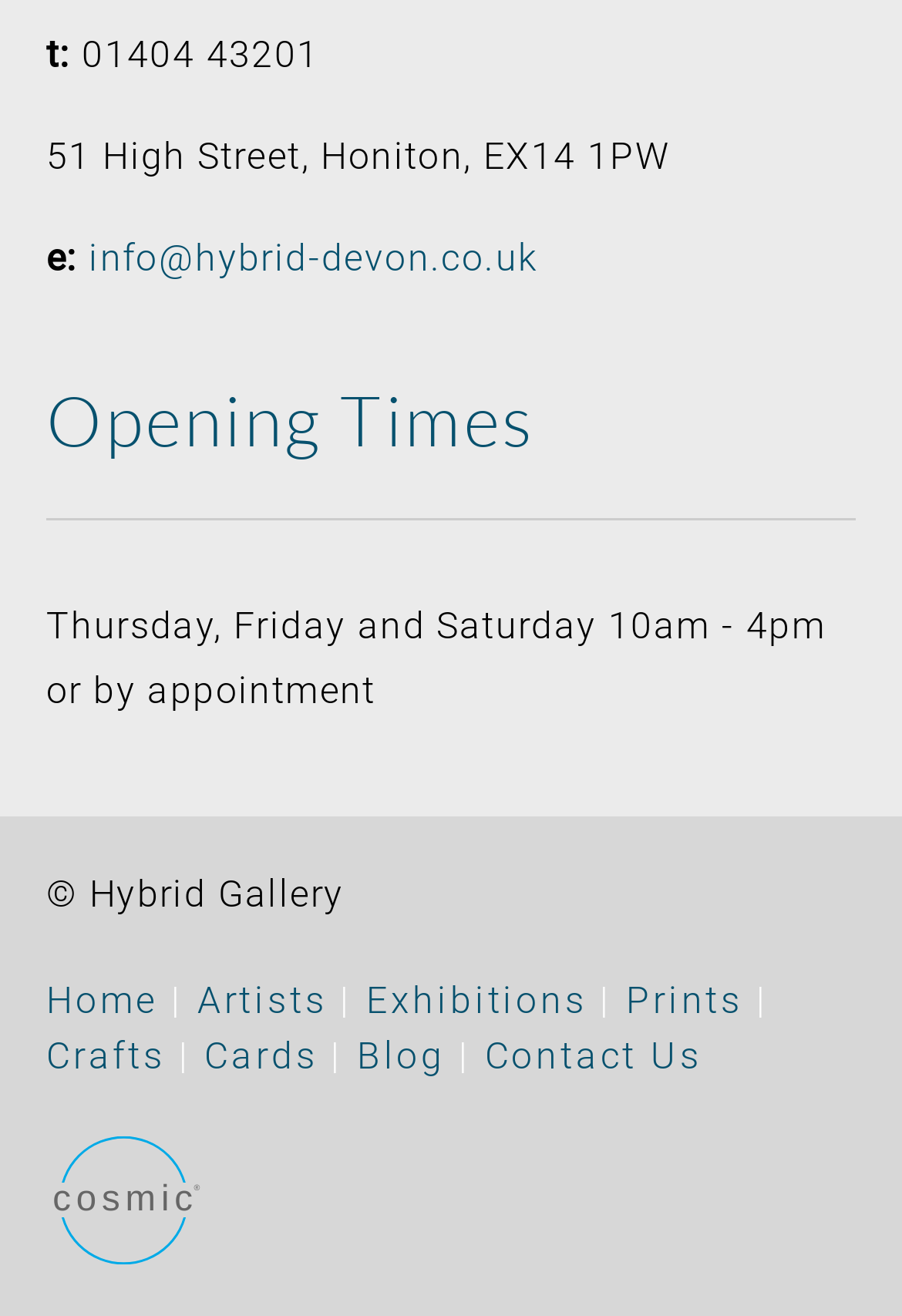Can you give a comprehensive explanation to the question given the content of the image?
What are the opening times of Hybrid Gallery?

I found a heading element with the text 'Opening Times' and a StaticText element with the text 'Thursday, Friday and Saturday 10am - 4pm' right below it, indicating that these are the opening times of Hybrid Gallery.